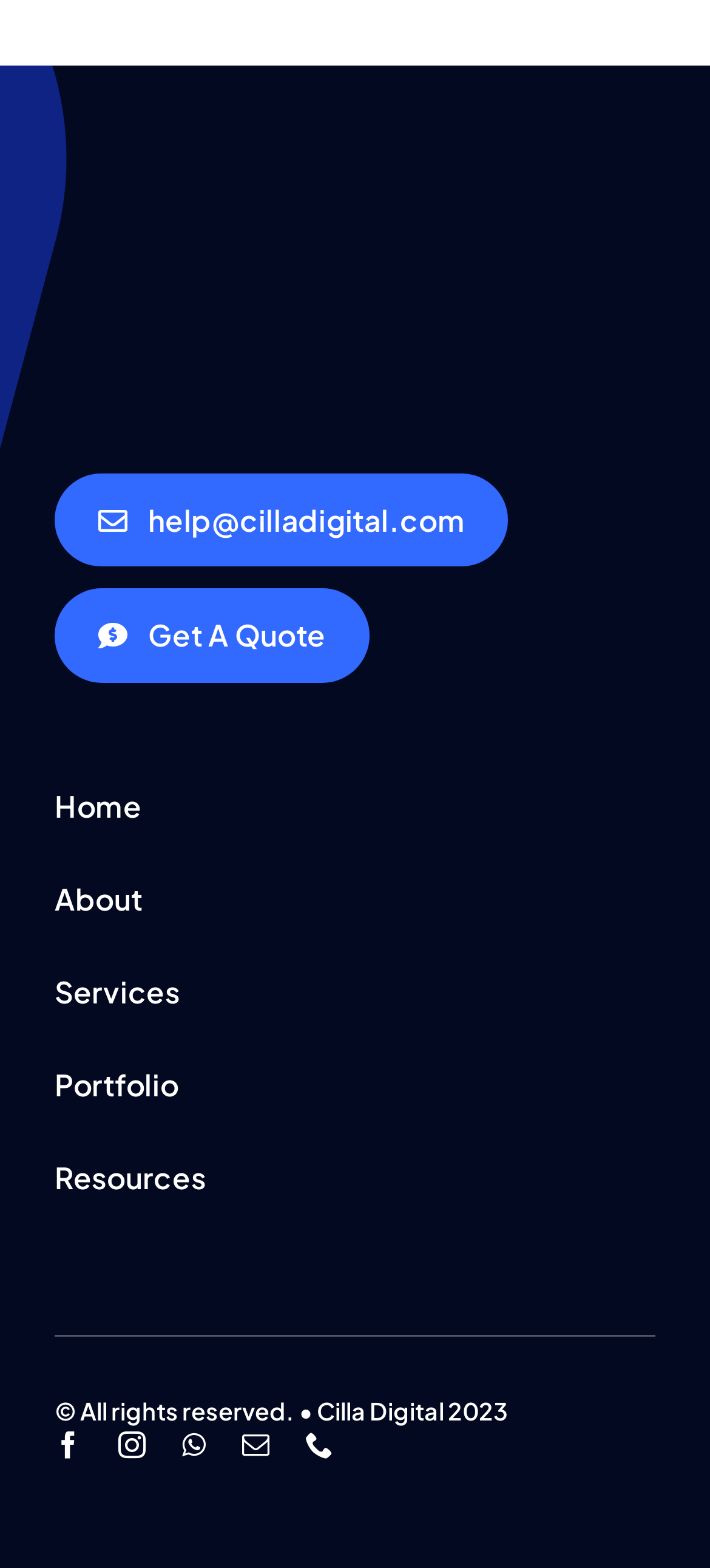Please find the bounding box coordinates of the clickable region needed to complete the following instruction: "Click the Cilla Digital Logo". The bounding box coordinates must consist of four float numbers between 0 and 1, i.e., [left, top, right, bottom].

[0.077, 0.108, 0.59, 0.134]